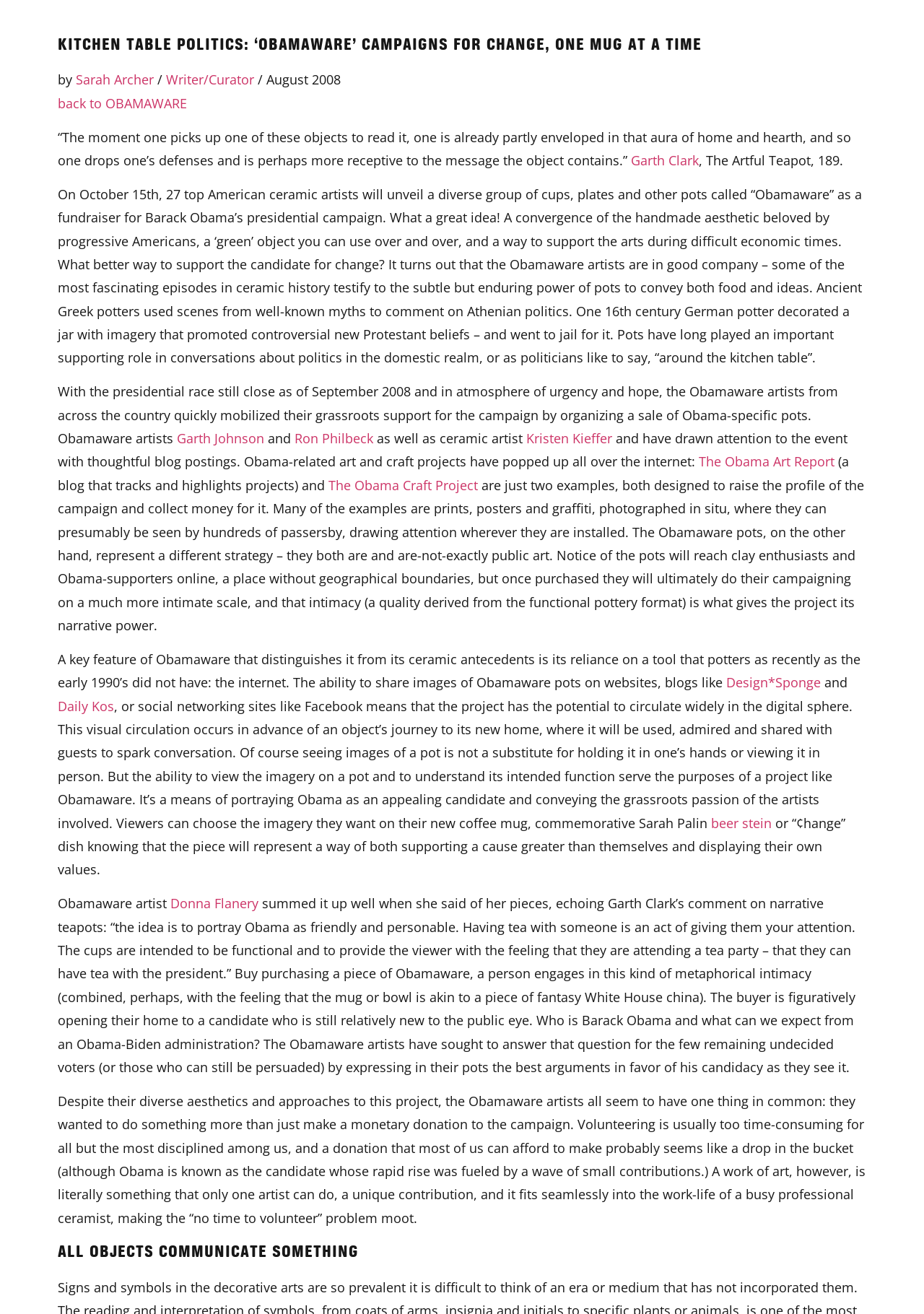Determine the bounding box for the UI element as described: "Garth Johnson". The coordinates should be represented as four float numbers between 0 and 1, formatted as [left, top, right, bottom].

[0.188, 0.327, 0.286, 0.34]